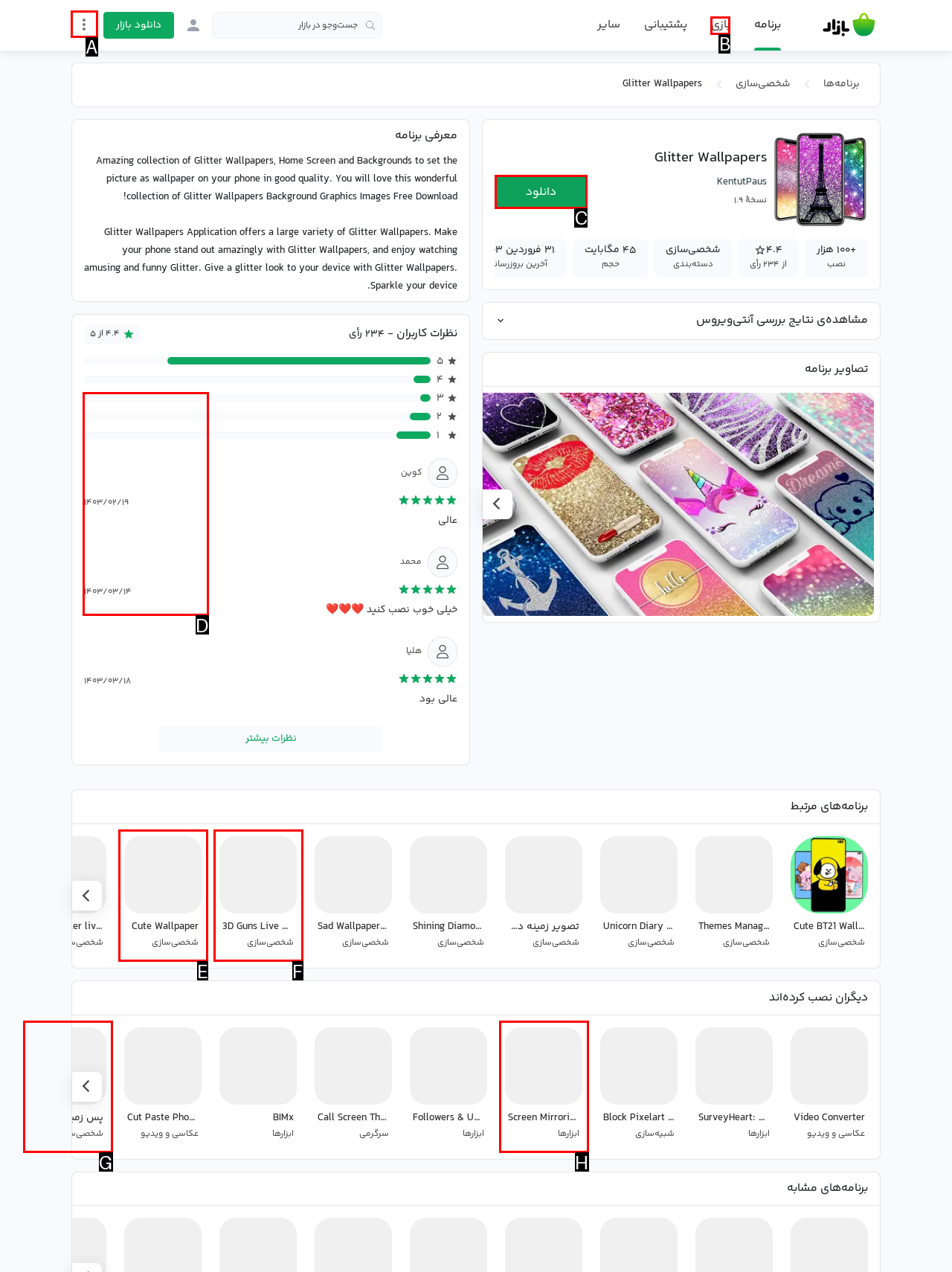Find the appropriate UI element to complete the task: Click on the download button. Indicate your choice by providing the letter of the element.

C